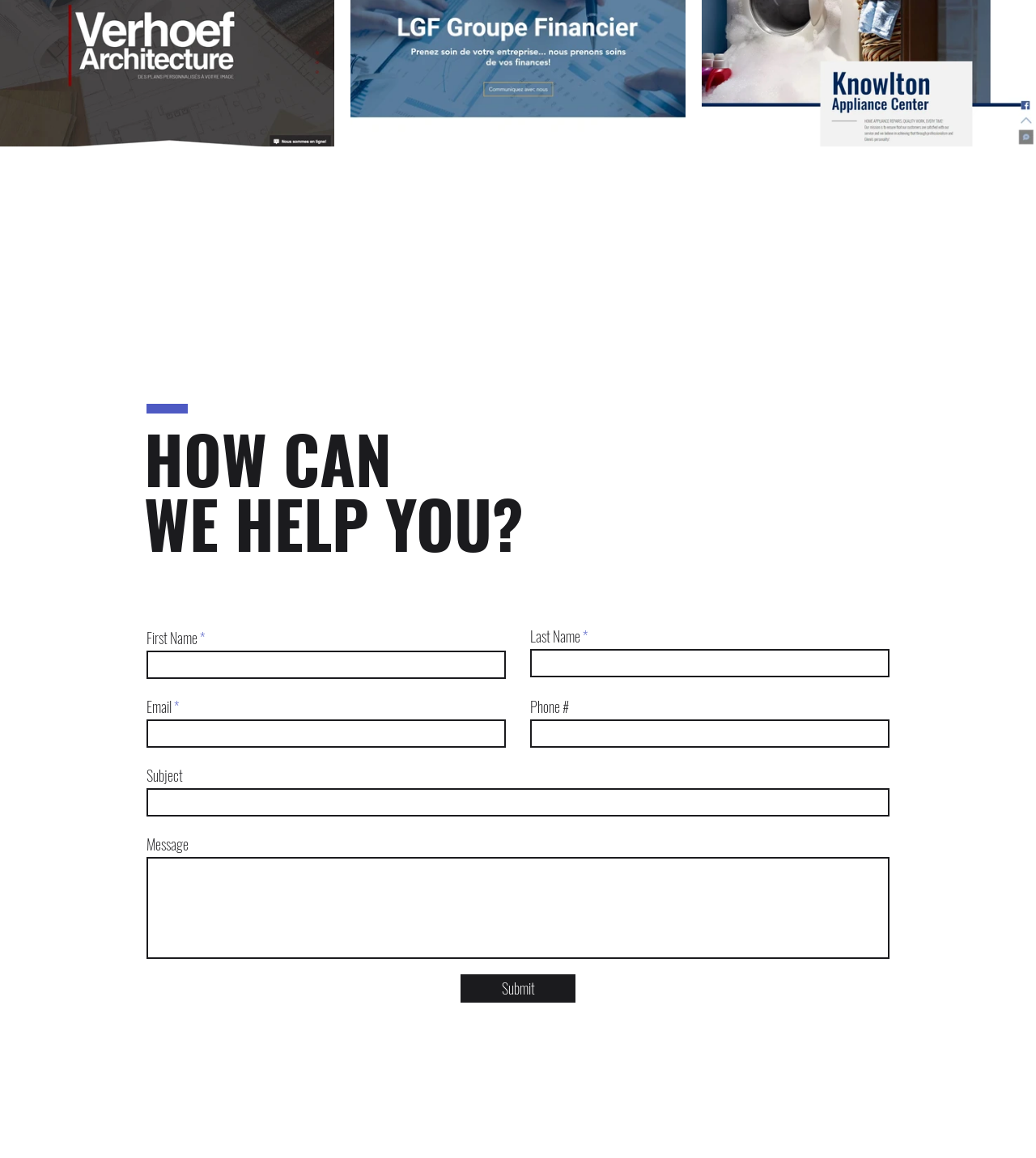Answer the following query concisely with a single word or phrase:
What is the purpose of this webpage?

Contact